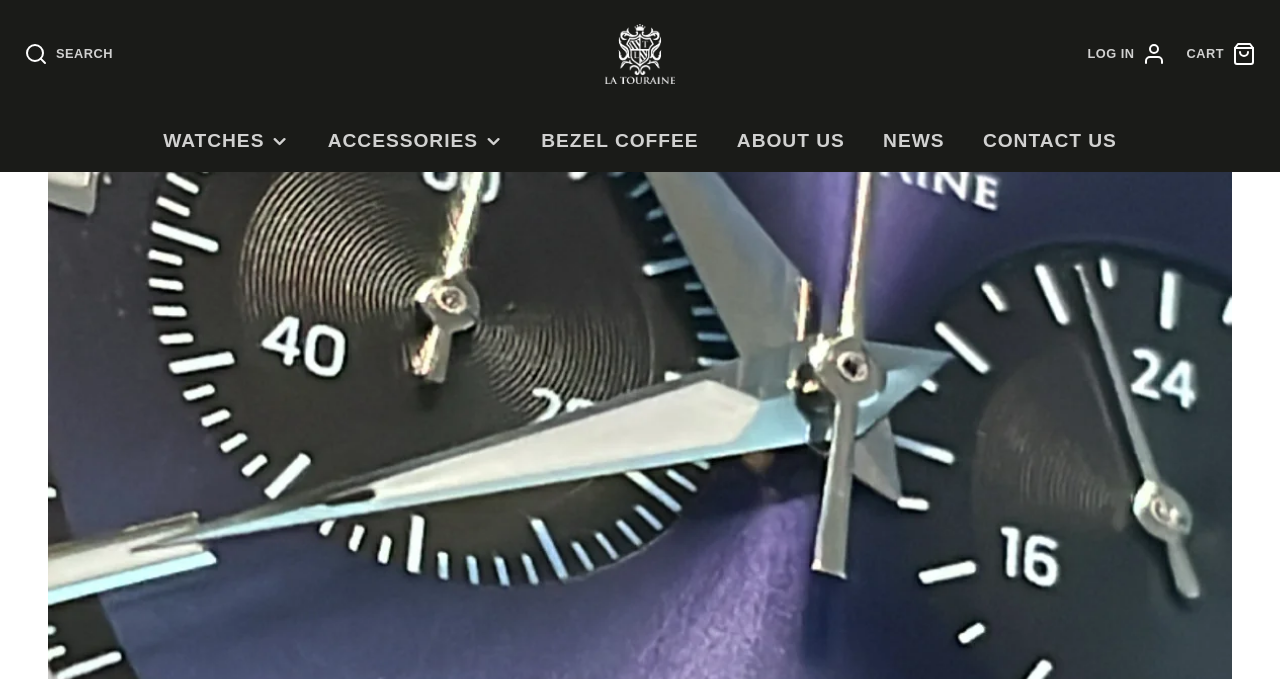Answer with a single word or phrase: 
What type of products are sold on this website?

Watches and accessories